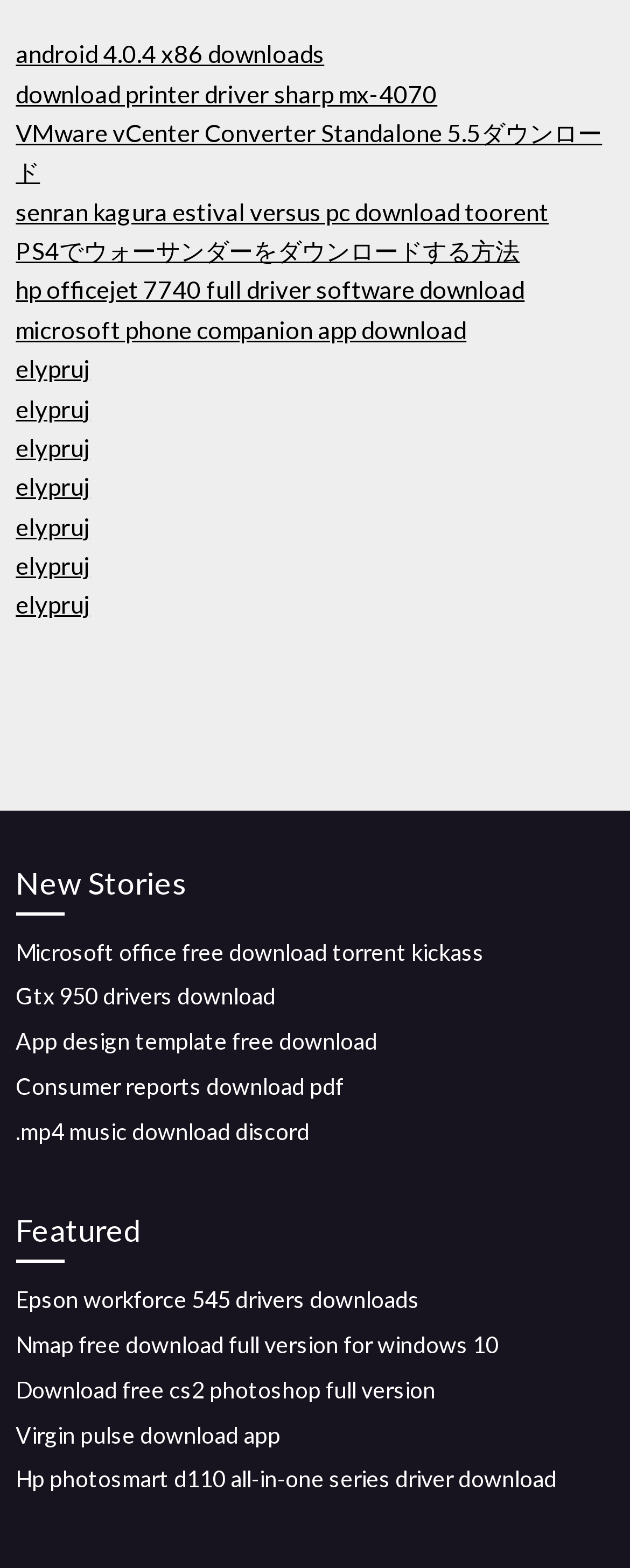Find the bounding box coordinates for the HTML element described as: "App design template free download". The coordinates should consist of four float values between 0 and 1, i.e., [left, top, right, bottom].

[0.025, 0.655, 0.599, 0.673]